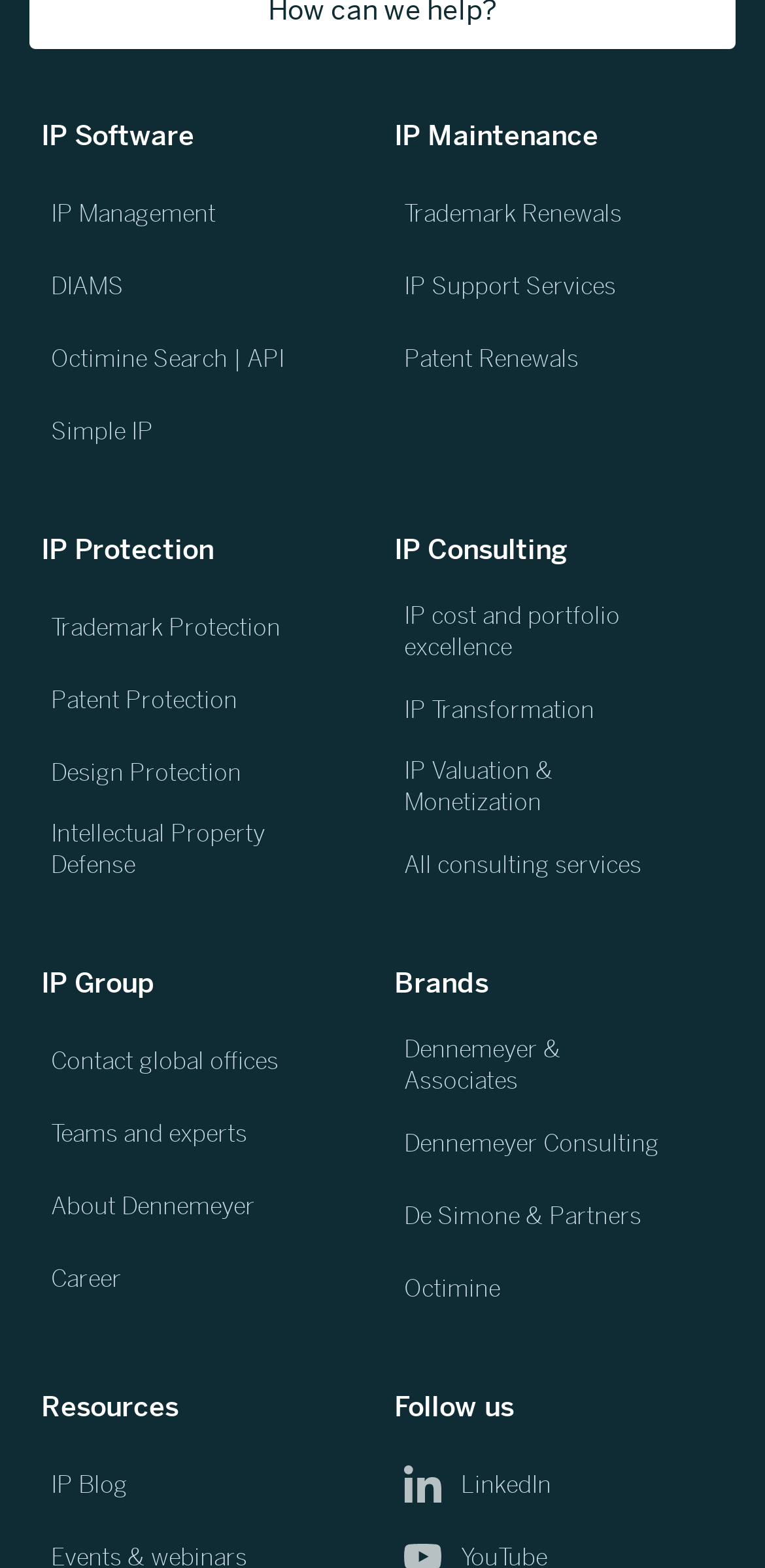Identify the coordinates of the bounding box for the element that must be clicked to accomplish the instruction: "Visit EMF Consultant for EMF Testing".

None